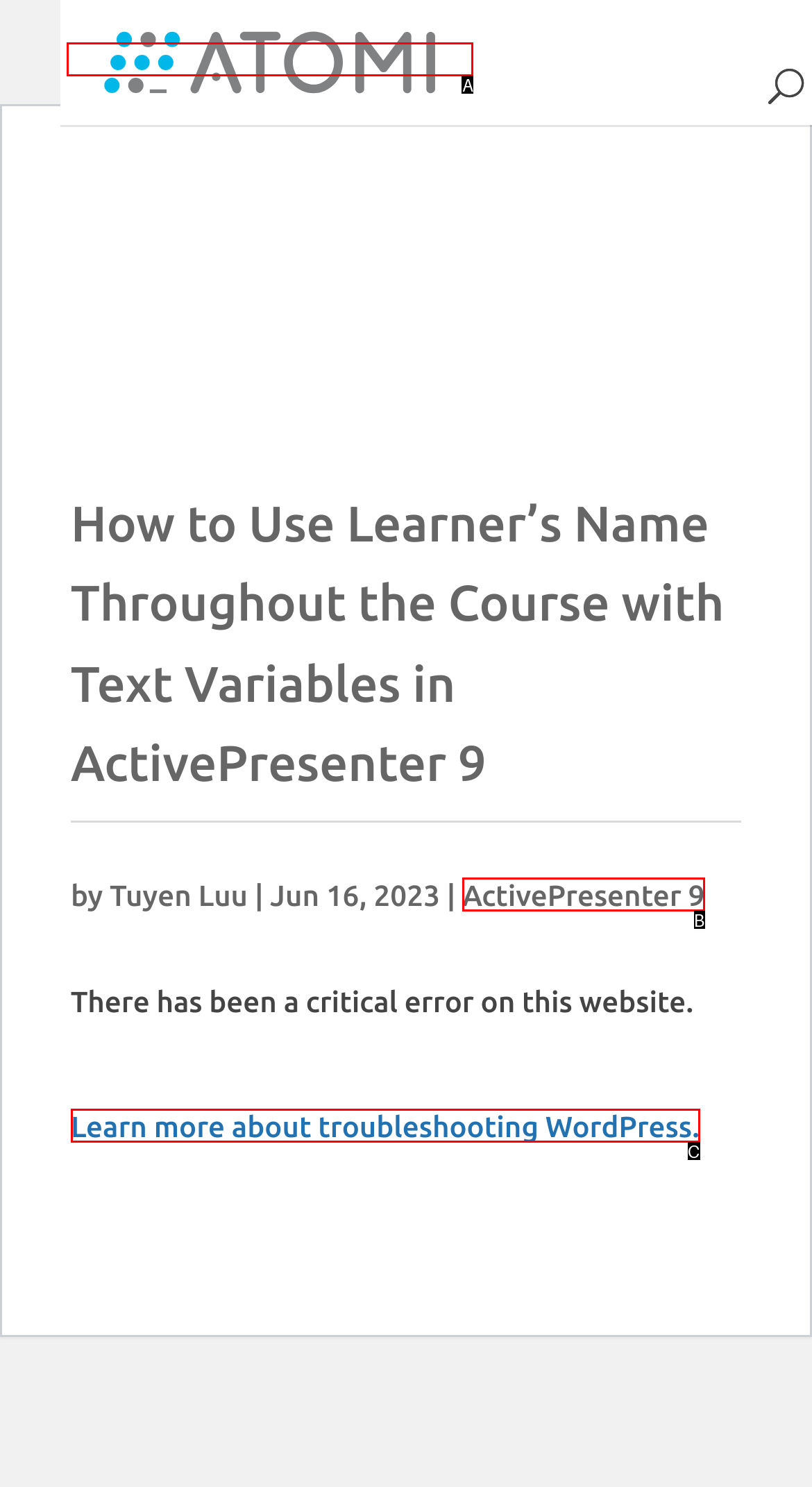Point out the HTML element that matches the following description: alt="Atomi Systems, Inc."
Answer with the letter from the provided choices.

A